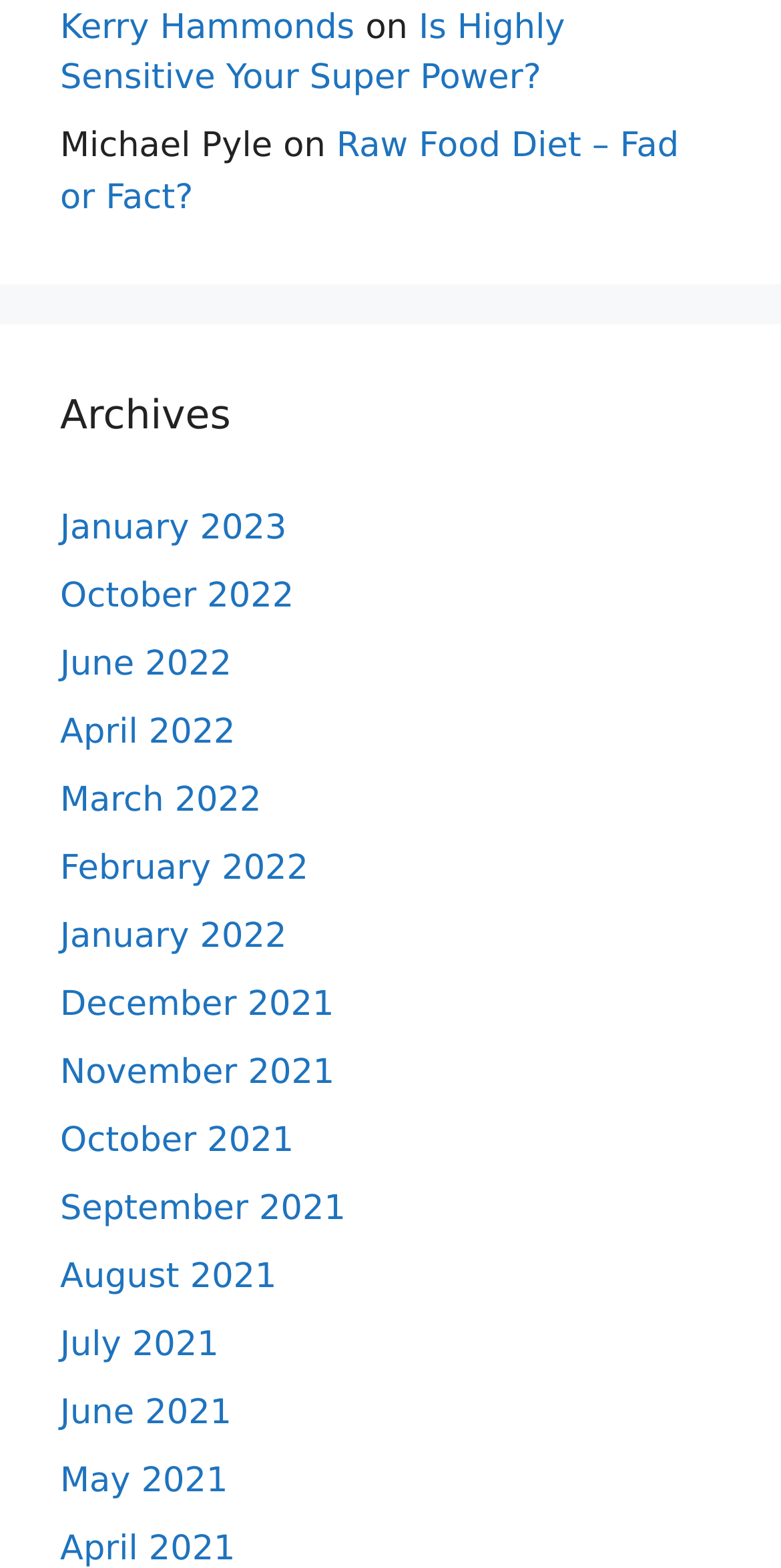Give a short answer to this question using one word or a phrase:
How many authors are mentioned on the webpage?

2